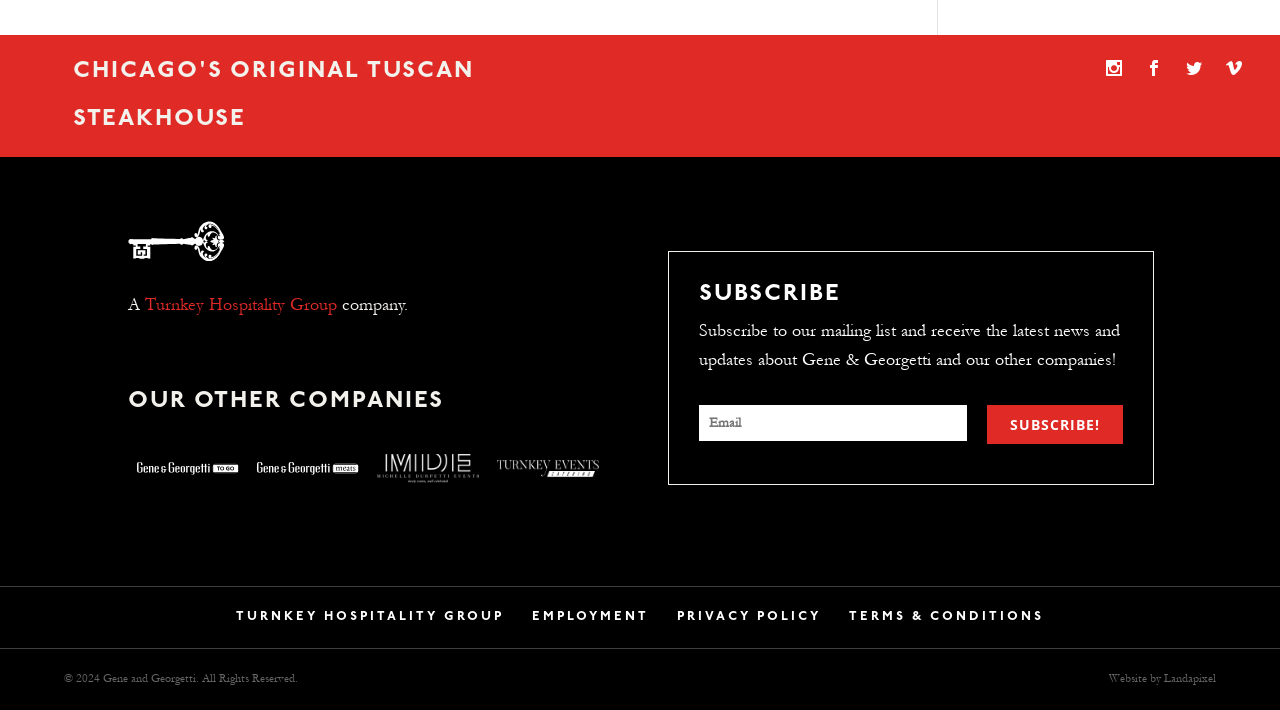Determine the bounding box coordinates for the clickable element to execute this instruction: "Subscribe to the mailing list". Provide the coordinates as four float numbers between 0 and 1, i.e., [left, top, right, bottom].

[0.771, 0.57, 0.877, 0.625]